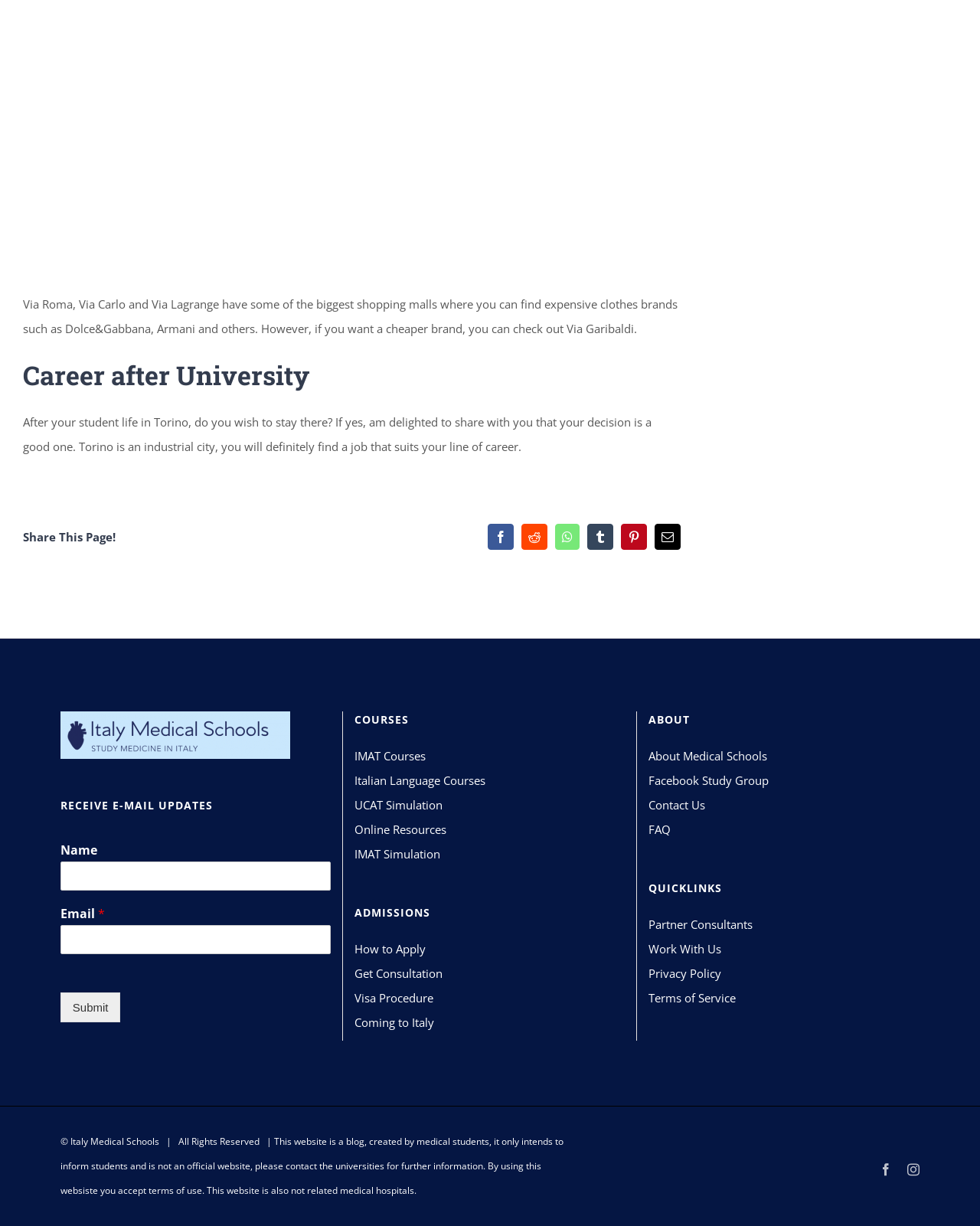Please specify the coordinates of the bounding box for the element that should be clicked to carry out this instruction: "Learn about medical schools". The coordinates must be four float numbers between 0 and 1, formatted as [left, top, right, bottom].

[0.662, 0.607, 0.938, 0.627]